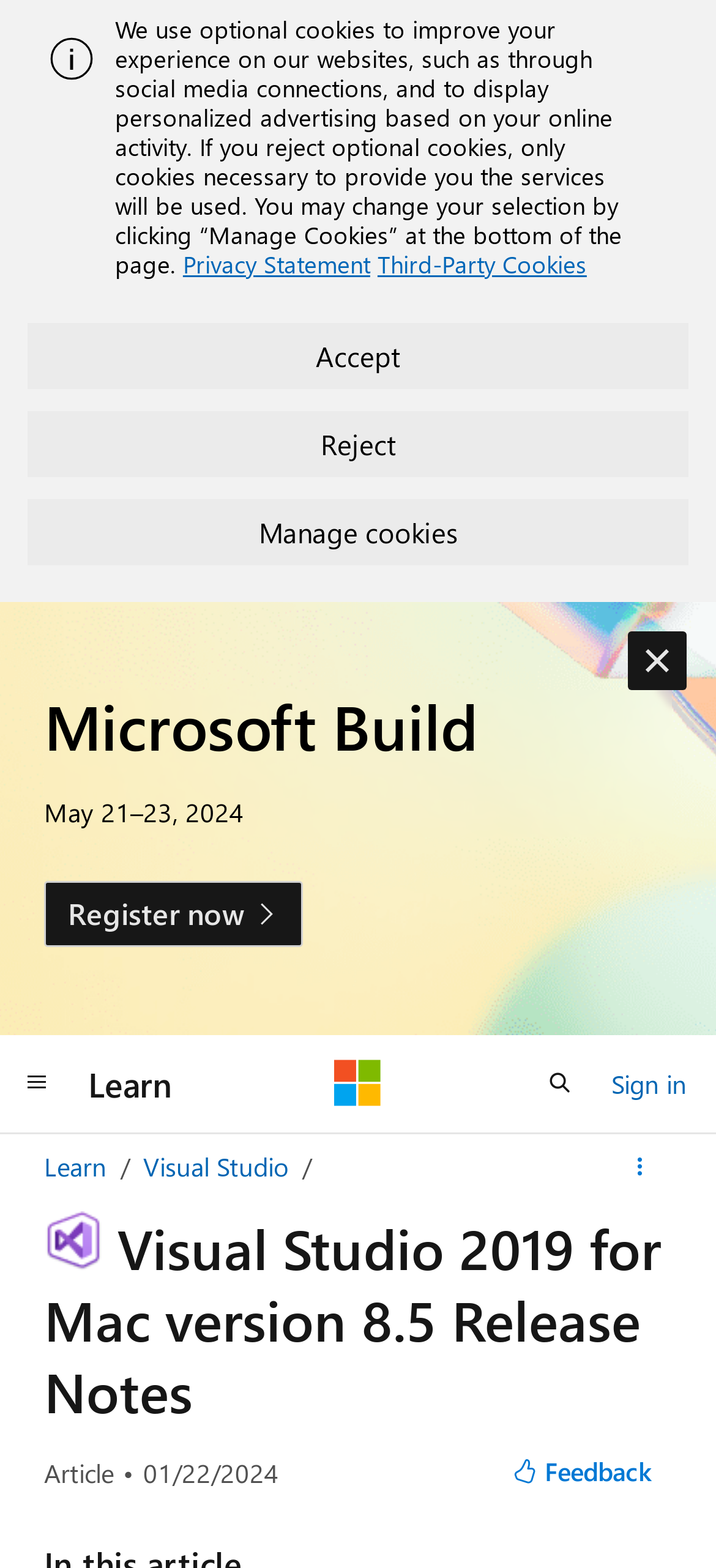Pinpoint the bounding box coordinates of the area that must be clicked to complete this instruction: "Register for Microsoft Build".

[0.062, 0.562, 0.424, 0.604]